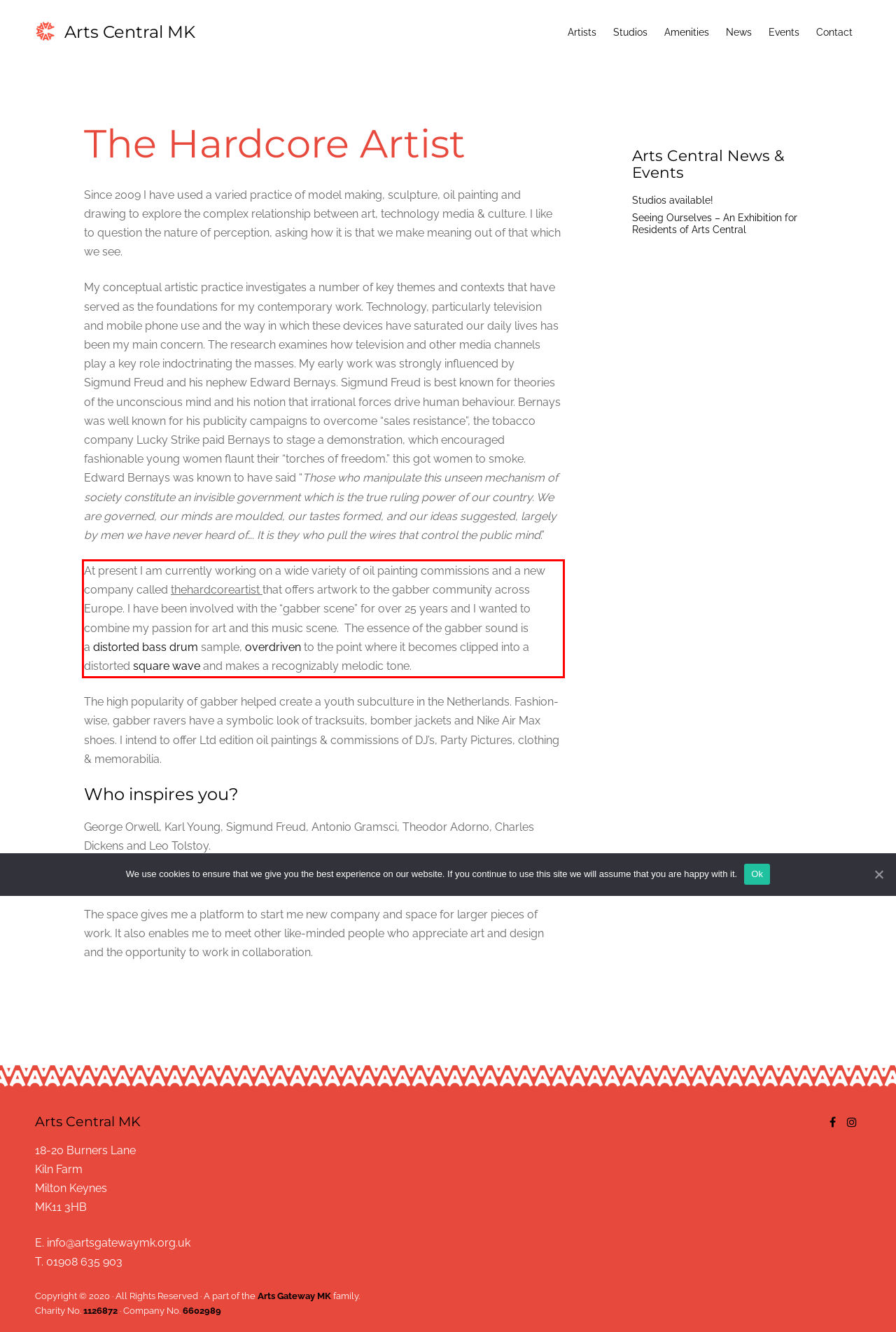Please look at the screenshot provided and find the red bounding box. Extract the text content contained within this bounding box.

At present I am currently working on a wide variety of oil painting commissions and a new company called thehardcoreartist that offers artwork to the gabber community across Europe. I have been involved with the “gabber scene” for over 25 years and I wanted to combine my passion for art and this music scene. The essence of the gabber sound is a distorted bass drum sample, overdriven to the point where it becomes clipped into a distorted square wave and makes a recognizably melodic tone.